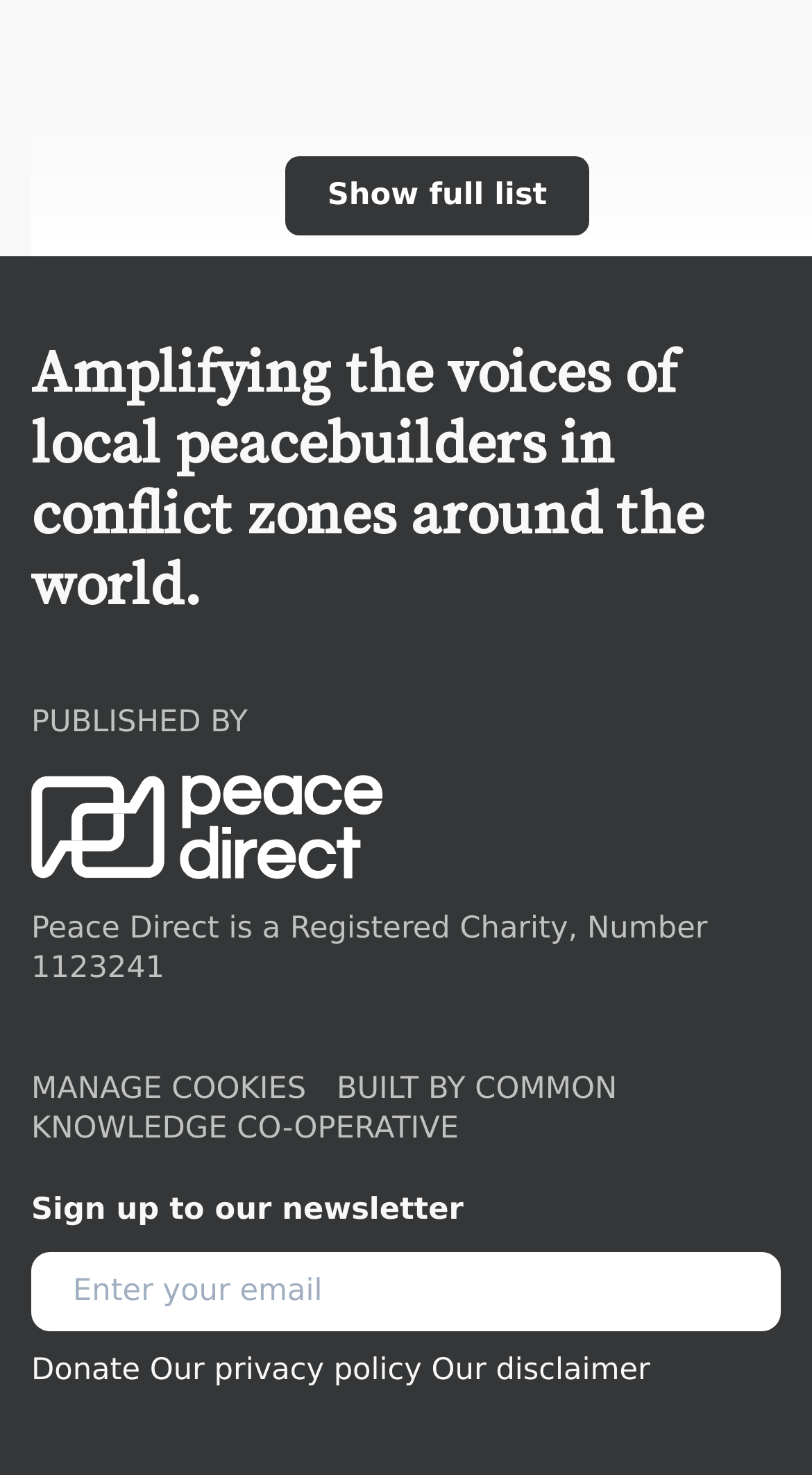Identify the bounding box coordinates for the UI element mentioned here: "name="email" placeholder="Enter your email"". Provide the coordinates as four float values between 0 and 1, i.e., [left, top, right, bottom].

[0.038, 0.848, 0.962, 0.903]